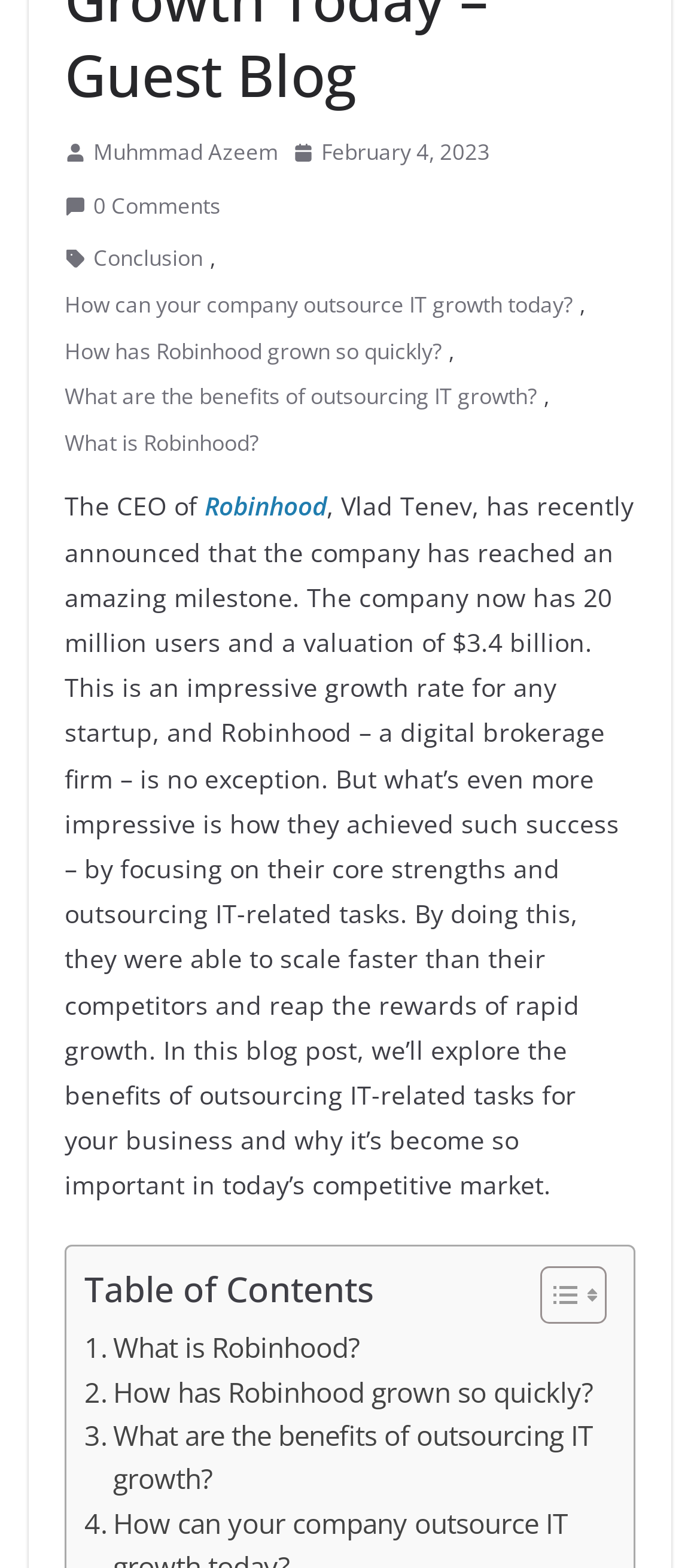Who is the author of the article?
Please provide a single word or phrase as your answer based on the screenshot.

Muhmmad Azeem